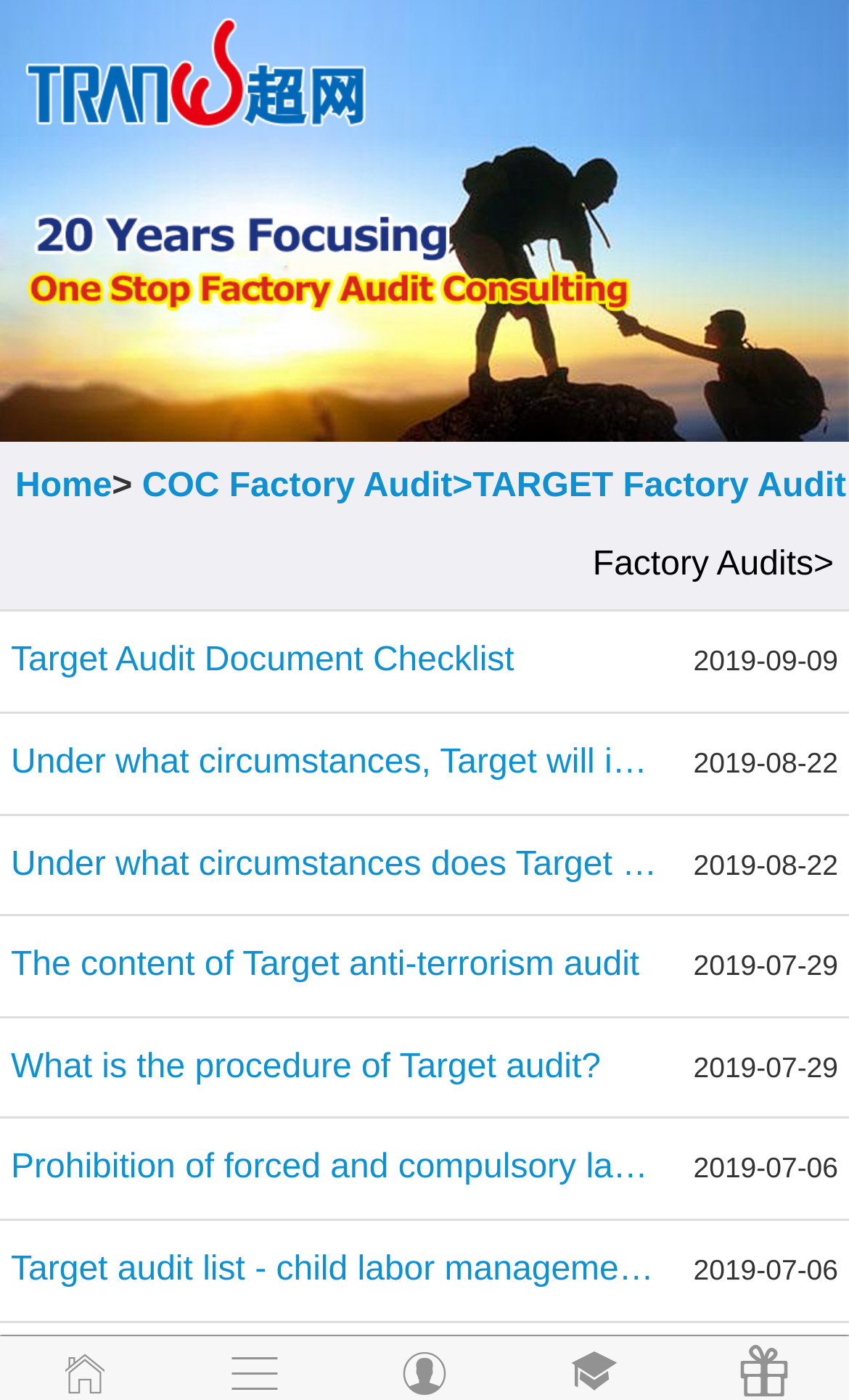What is the category of the webpage?
Please look at the screenshot and answer in one word or a short phrase.

COC Factory Audit